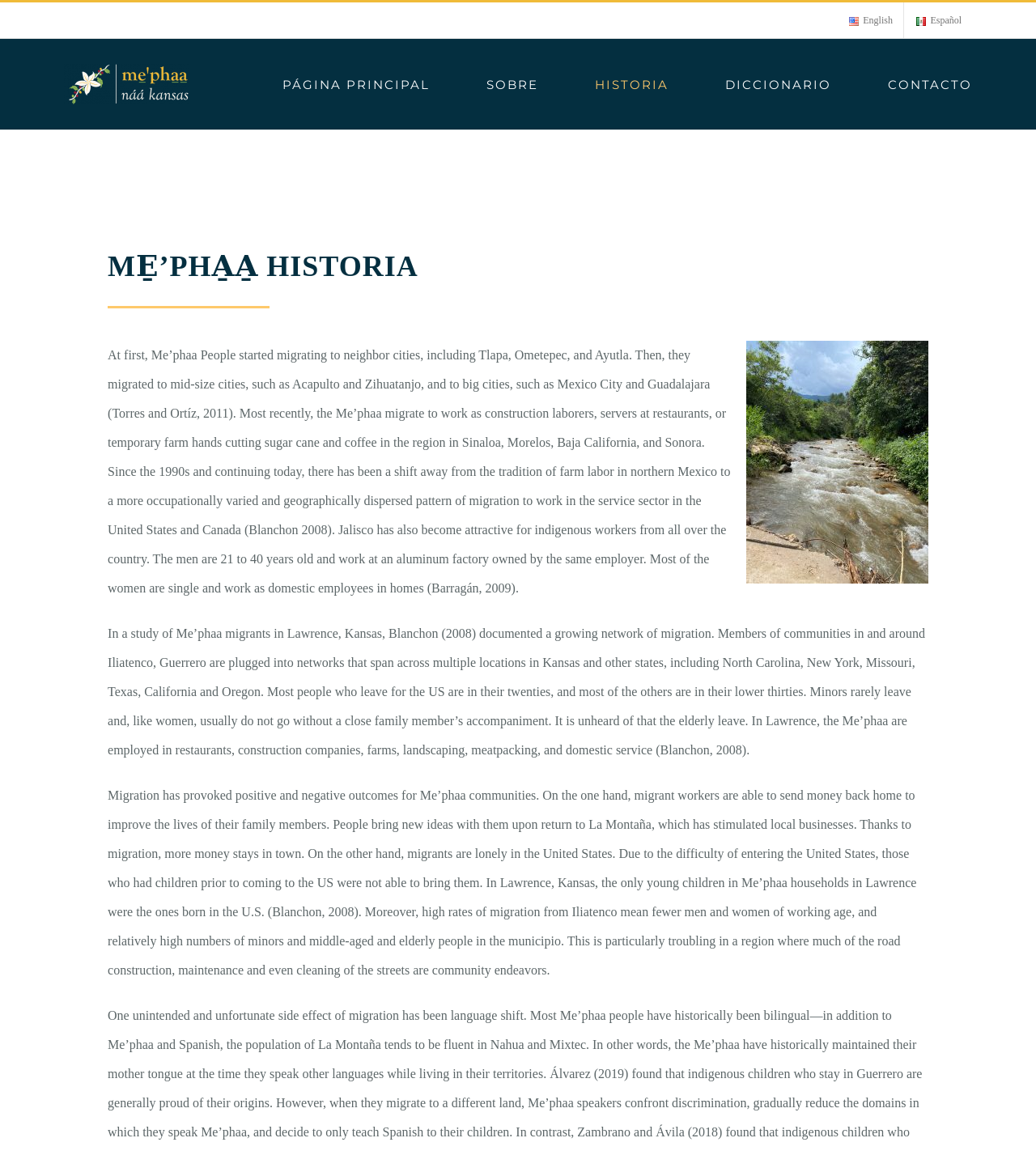Look at the image and give a detailed response to the following question: What is the age range of Me'phaa migrants in the US?

I read the text in the 'HISTORIA' section, which states that most people who leave for the US are in their twenties, and most of the others are in their lower thirties. This suggests that the age range of Me'phaa migrants in the US is from their 20s to 30s.